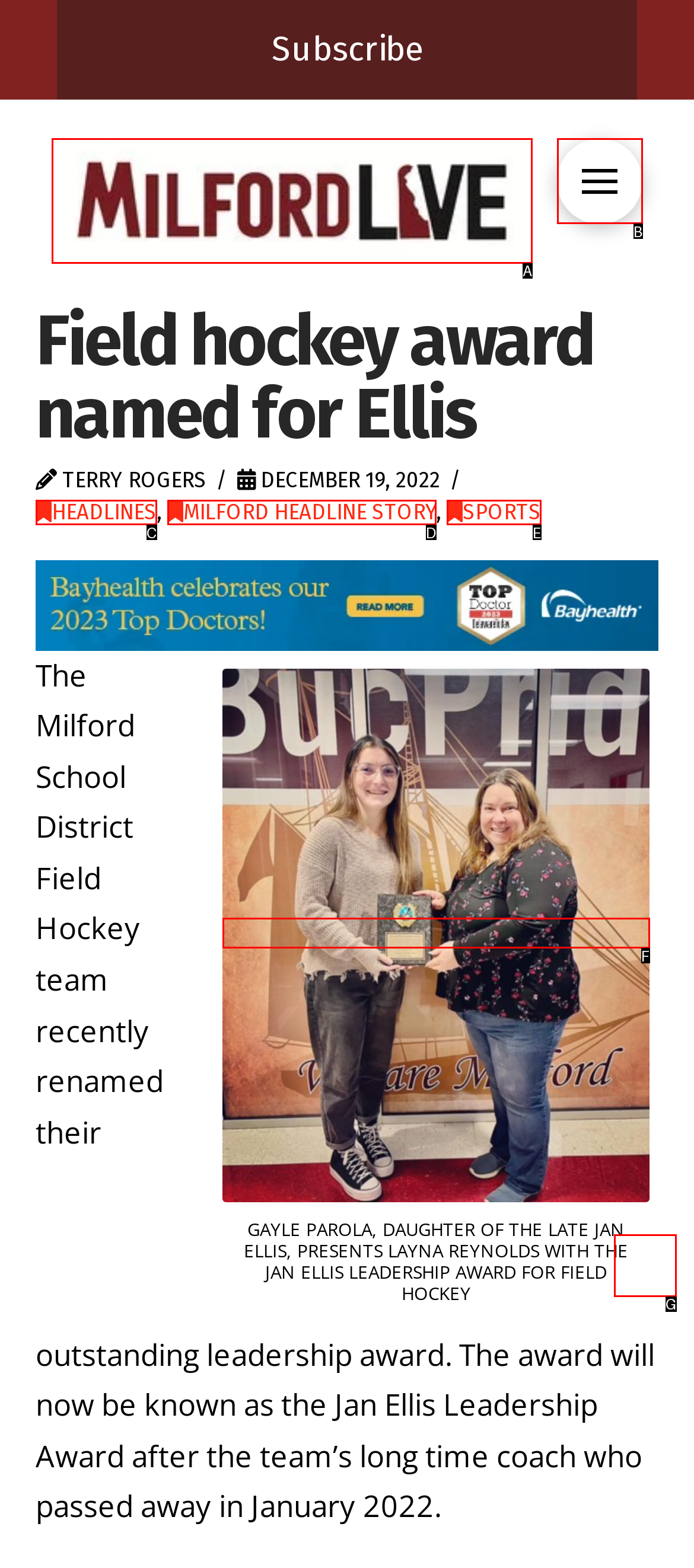Which lettered option matches the following description: Milford Headline Story
Provide the letter of the matching option directly.

D